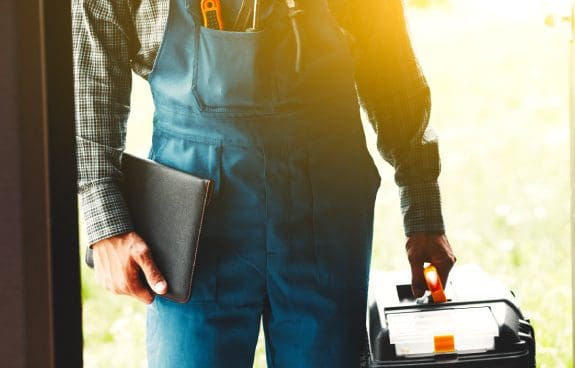What is the mood conveyed by the background?
Based on the screenshot, provide your answer in one word or phrase.

Optimism and readiness